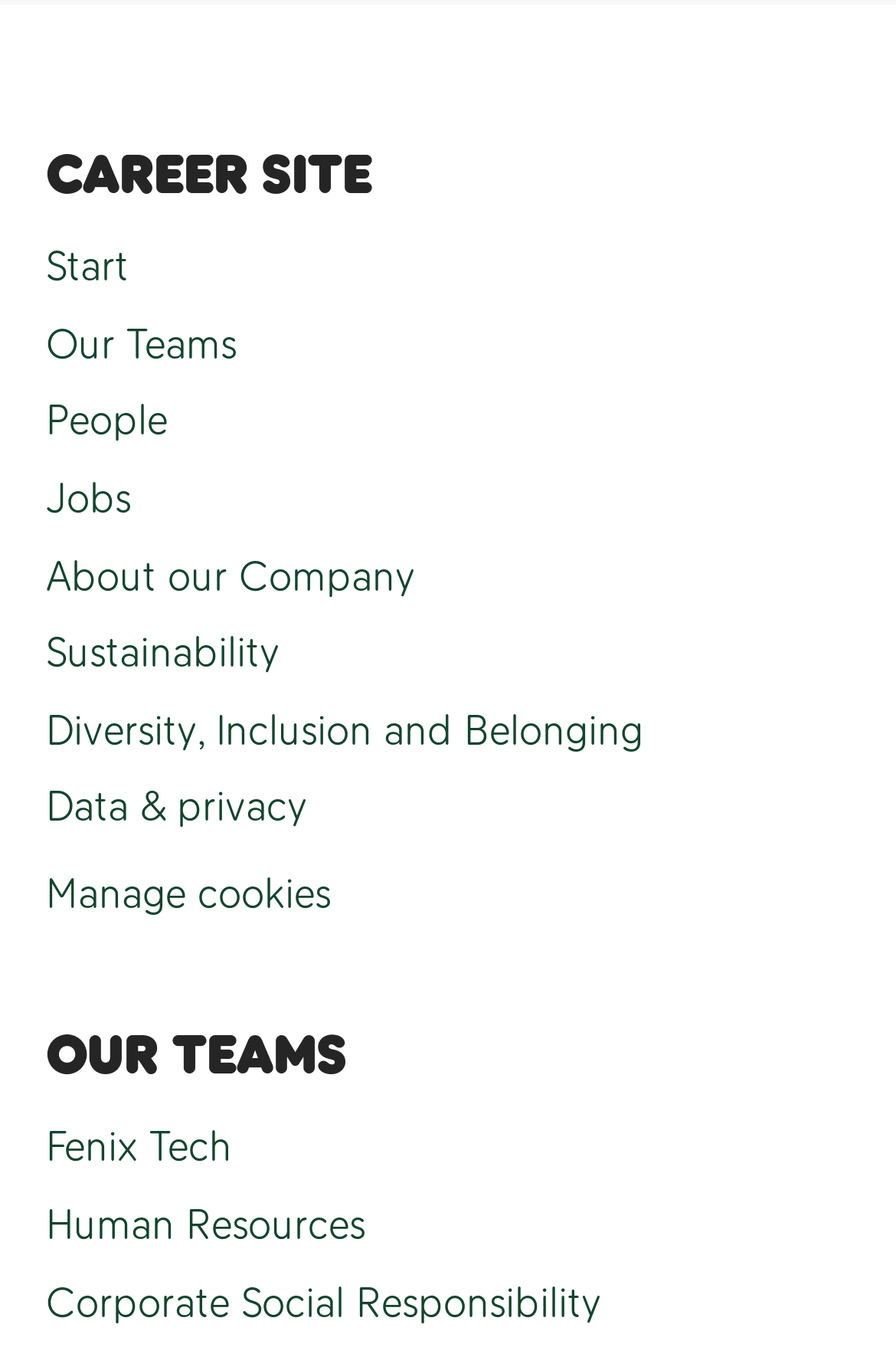Please find the bounding box coordinates of the element that you should click to achieve the following instruction: "View Jobs". The coordinates should be presented as four float numbers between 0 and 1: [left, top, right, bottom].

[0.051, 0.345, 0.146, 0.396]